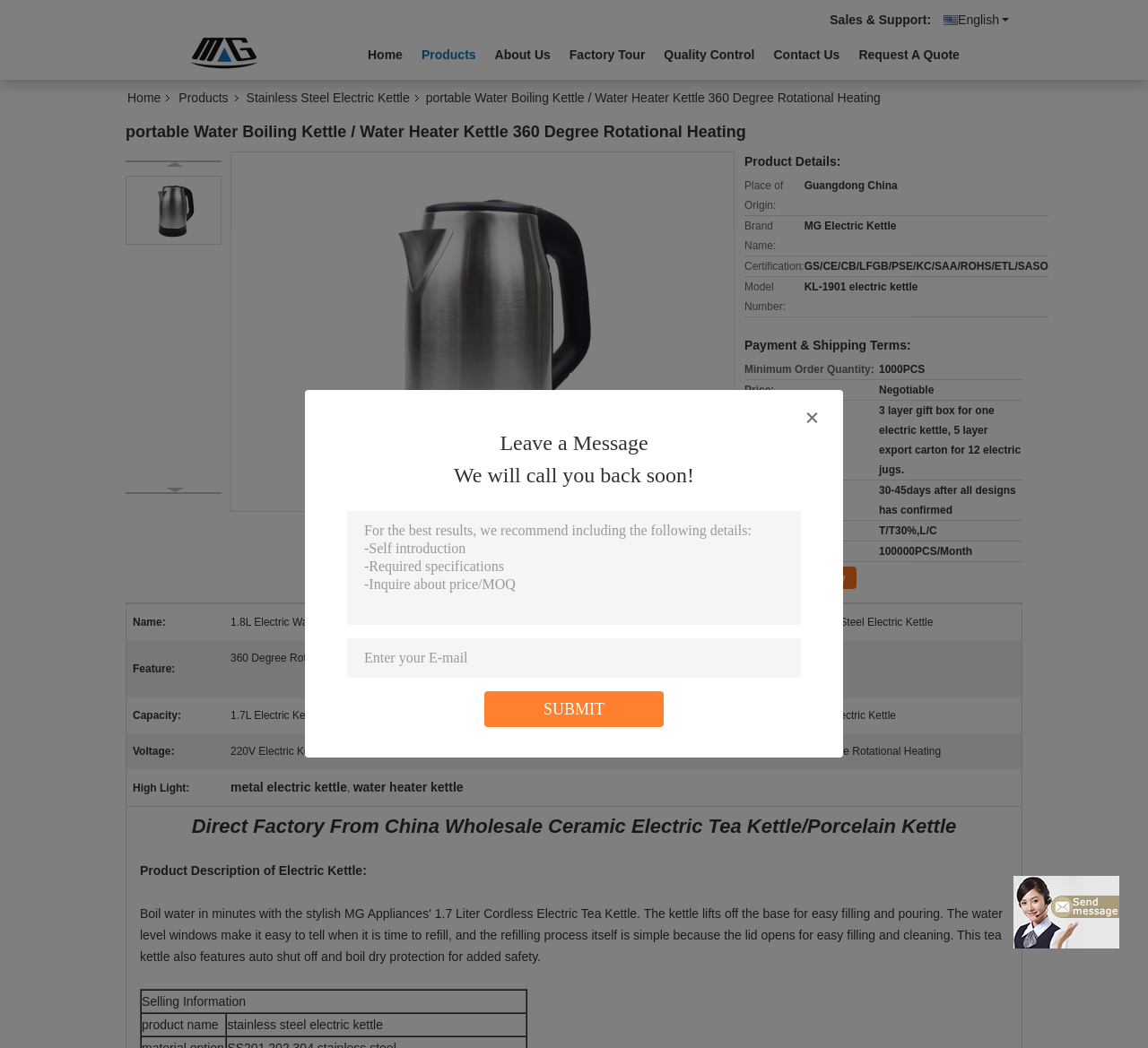Please locate the bounding box coordinates of the element that needs to be clicked to achieve the following instruction: "Click the Request A Quote link". The coordinates should be four float numbers between 0 and 1, i.e., [left, top, right, bottom].

[0.748, 0.045, 0.836, 0.059]